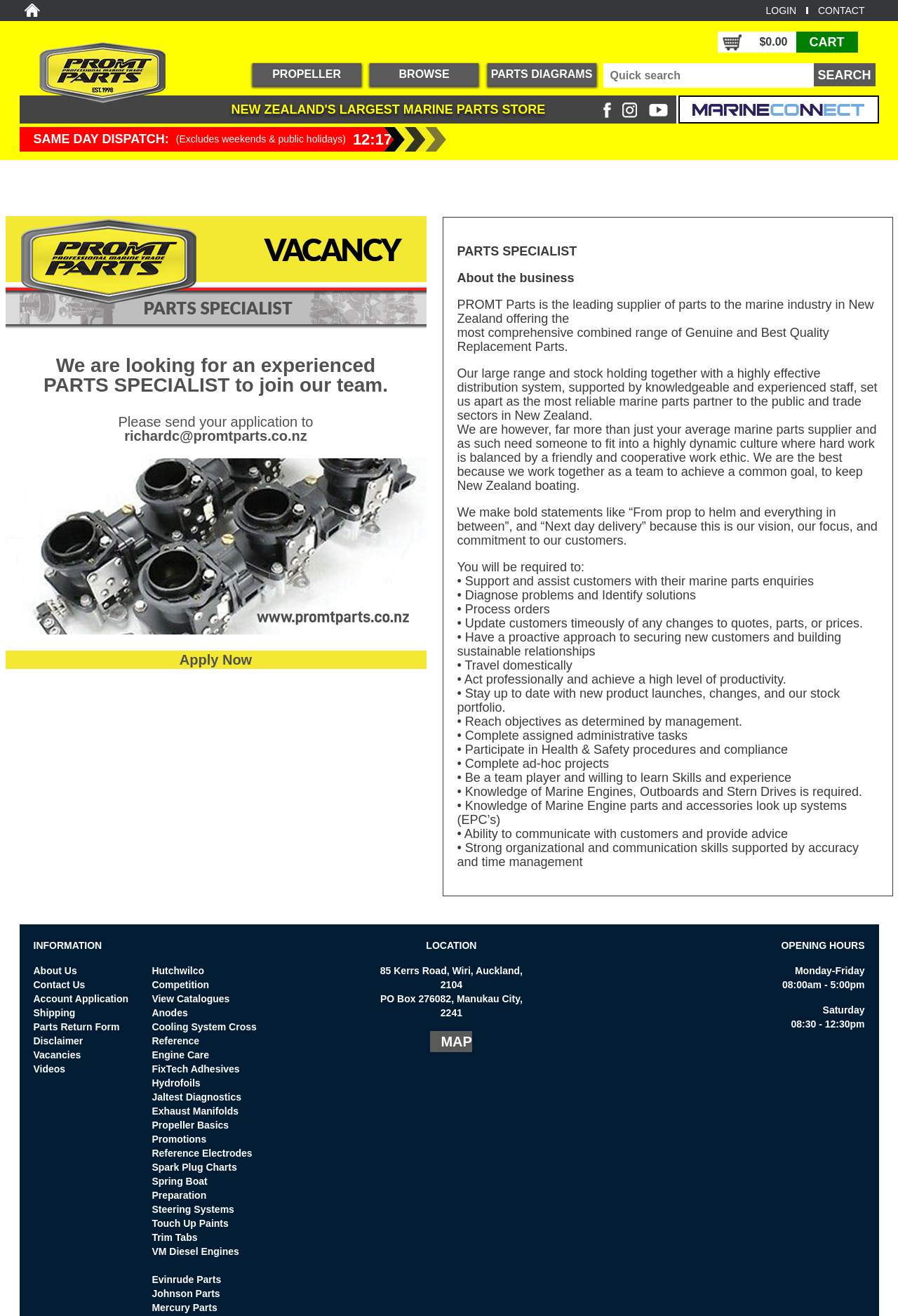Identify the bounding box coordinates of the region I need to click to complete this instruction: "Log in to the account".

None